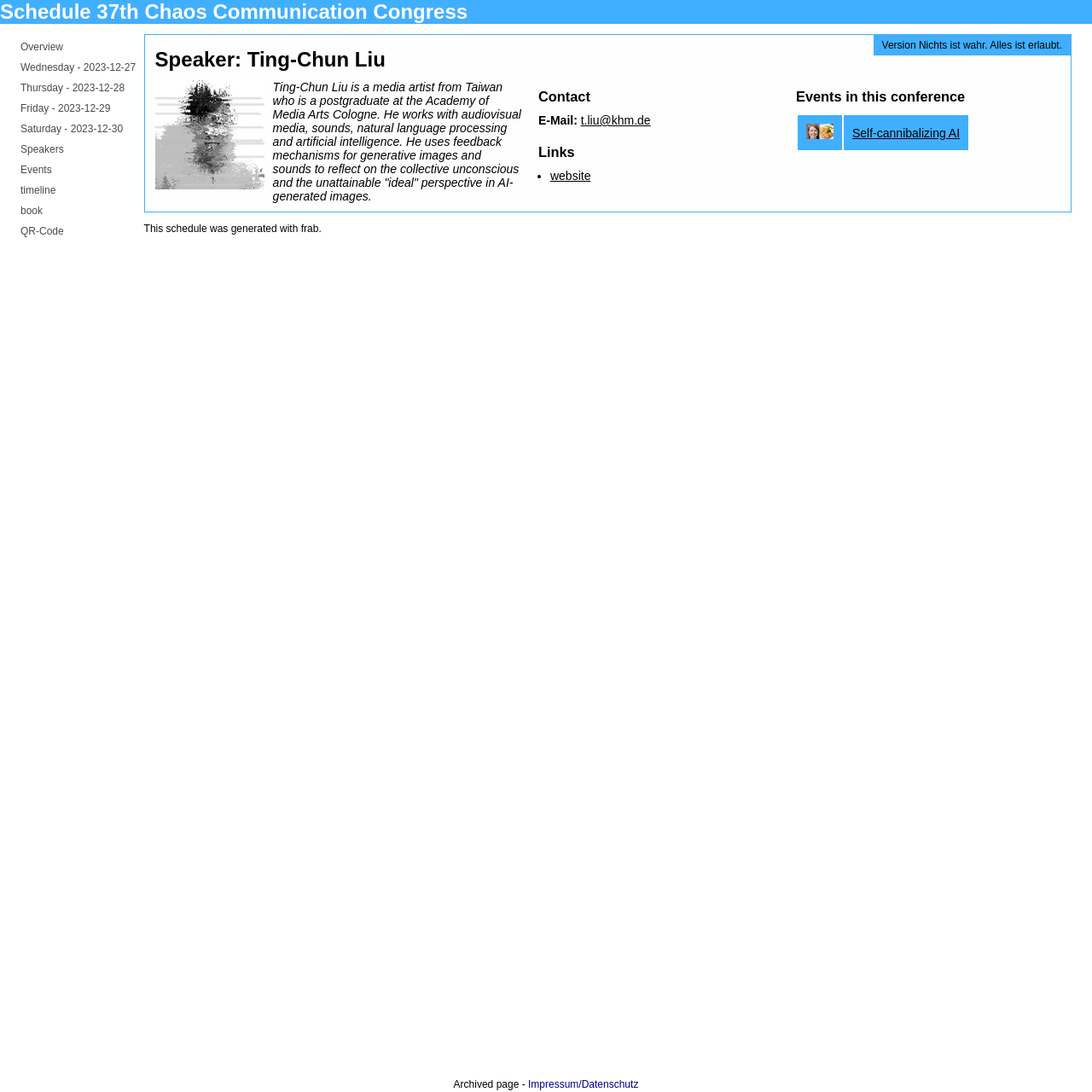Locate the bounding box coordinates of the area you need to click to fulfill this instruction: 'View the schedule overview'. The coordinates must be in the form of four float numbers ranging from 0 to 1: [left, top, right, bottom].

[0.019, 0.038, 0.058, 0.052]